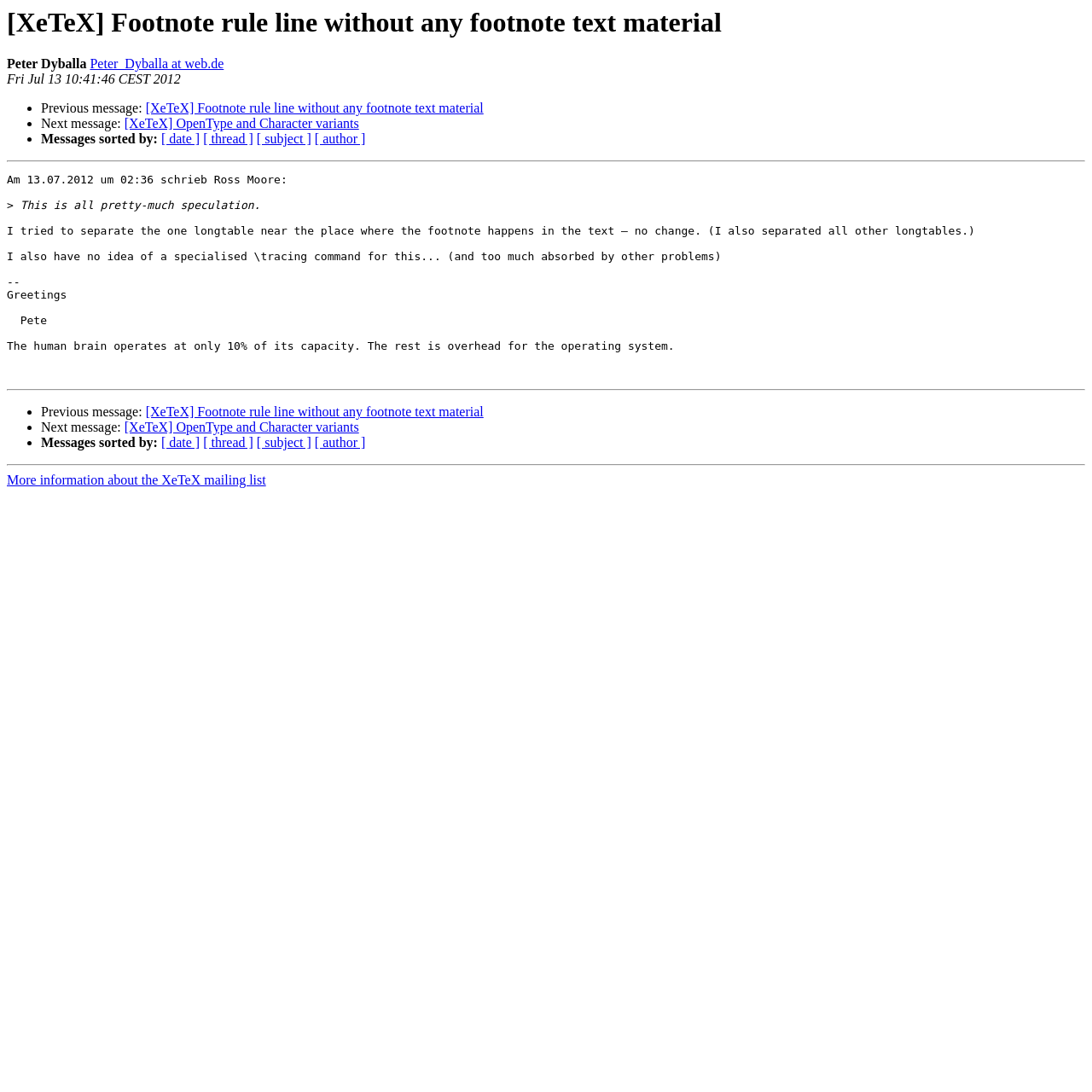Bounding box coordinates are specified in the format (top-left x, top-left y, bottom-right x, bottom-right y). All values are floating point numbers bounded between 0 and 1. Please provide the bounding box coordinate of the region this sentence describes: [XeTeX] OpenType and Character variants

[0.114, 0.385, 0.329, 0.398]